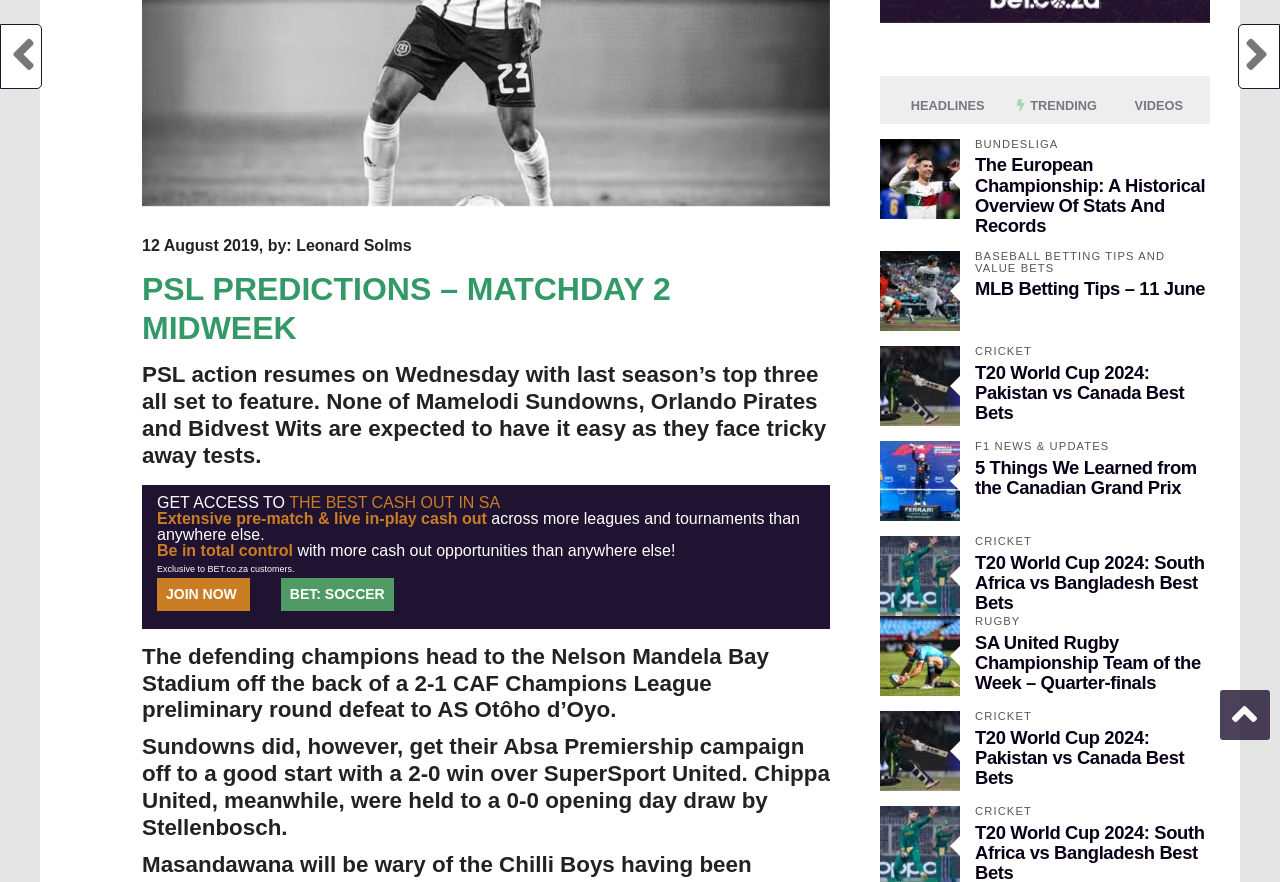Locate and provide the bounding box coordinates for the HTML element that matches this description: "BET: SOCCER".

[0.219, 0.655, 0.308, 0.692]